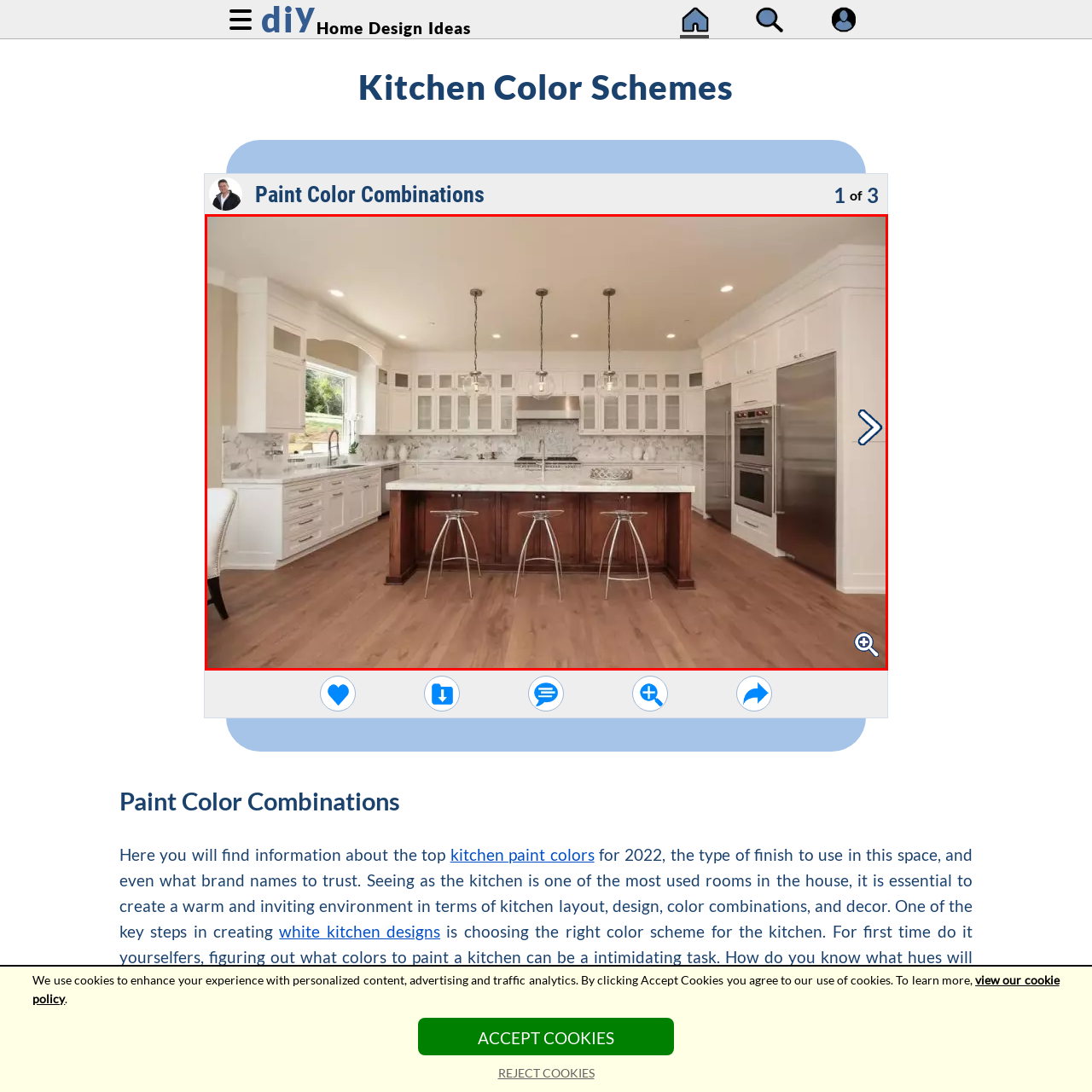What type of lights are hanging from the ceiling?
Analyze the image highlighted by the red bounding box and give a detailed response to the question using the information from the image.

According to the caption, the kitchen is 'illuminated by stylish pendant lights hanging from the ceiling', which reveals the type of lights used in the kitchen.